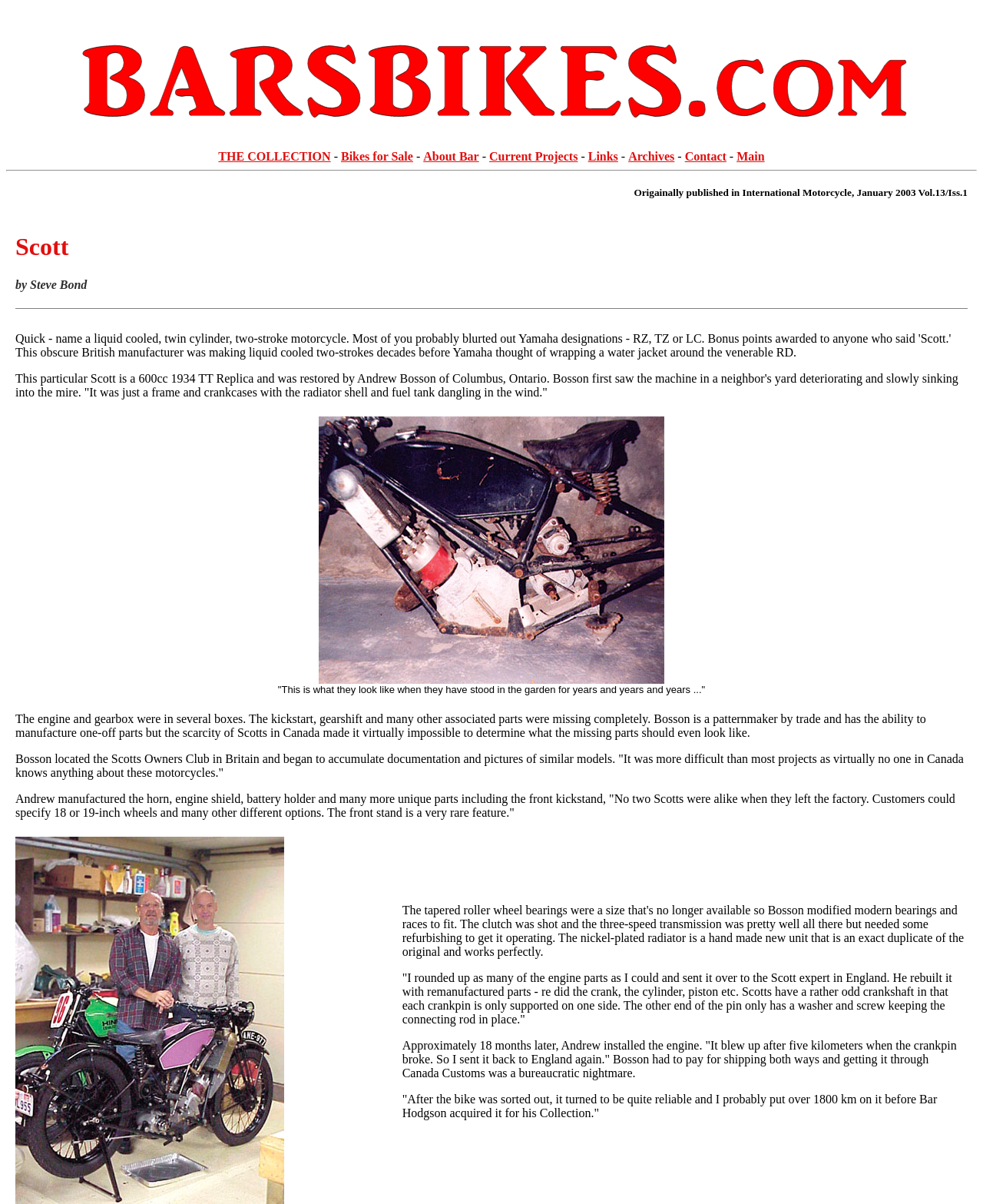Answer the question with a single word or phrase: 
What is the engine capacity of the Scott motorcycle?

600cc